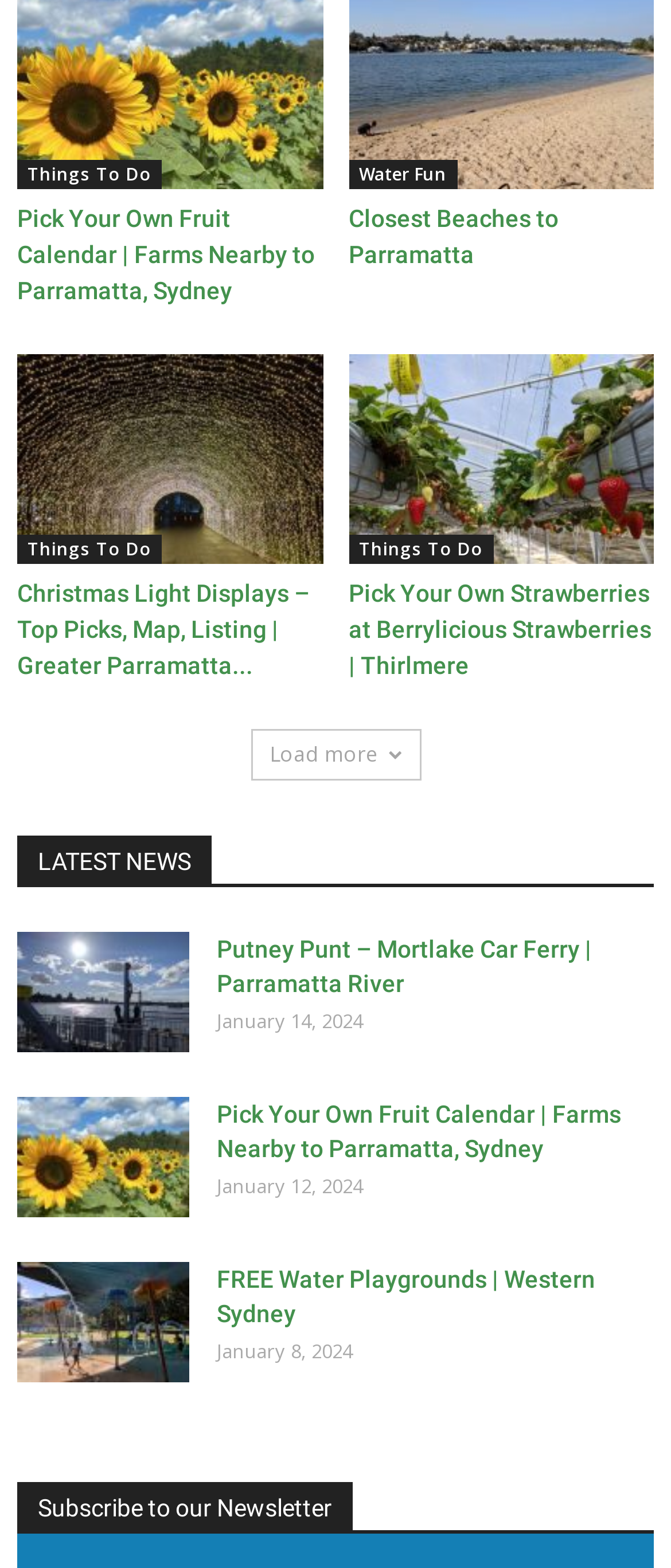What is the topic of the latest news?
Refer to the image and give a detailed response to the question.

I looked for the latest news section, which is indicated by the heading 'LATEST NEWS'. The first link under this section is 'Putney Punt Parramatta River Mortlake Car Ferry', so the topic of the latest news is related to Putney Punt.